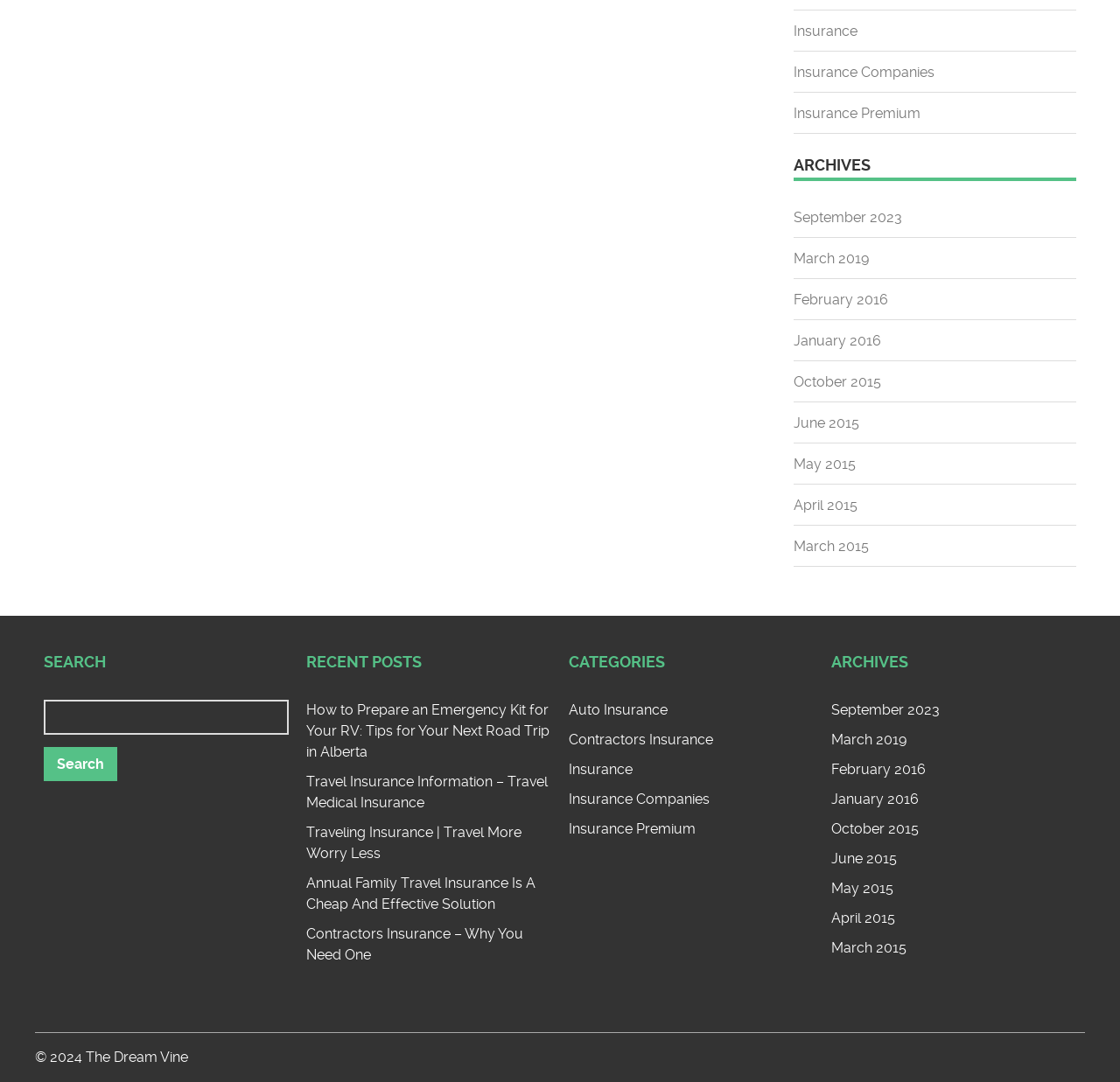Please find the bounding box coordinates of the element that needs to be clicked to perform the following instruction: "Go to insurance companies page". The bounding box coordinates should be four float numbers between 0 and 1, represented as [left, top, right, bottom].

[0.709, 0.059, 0.834, 0.074]